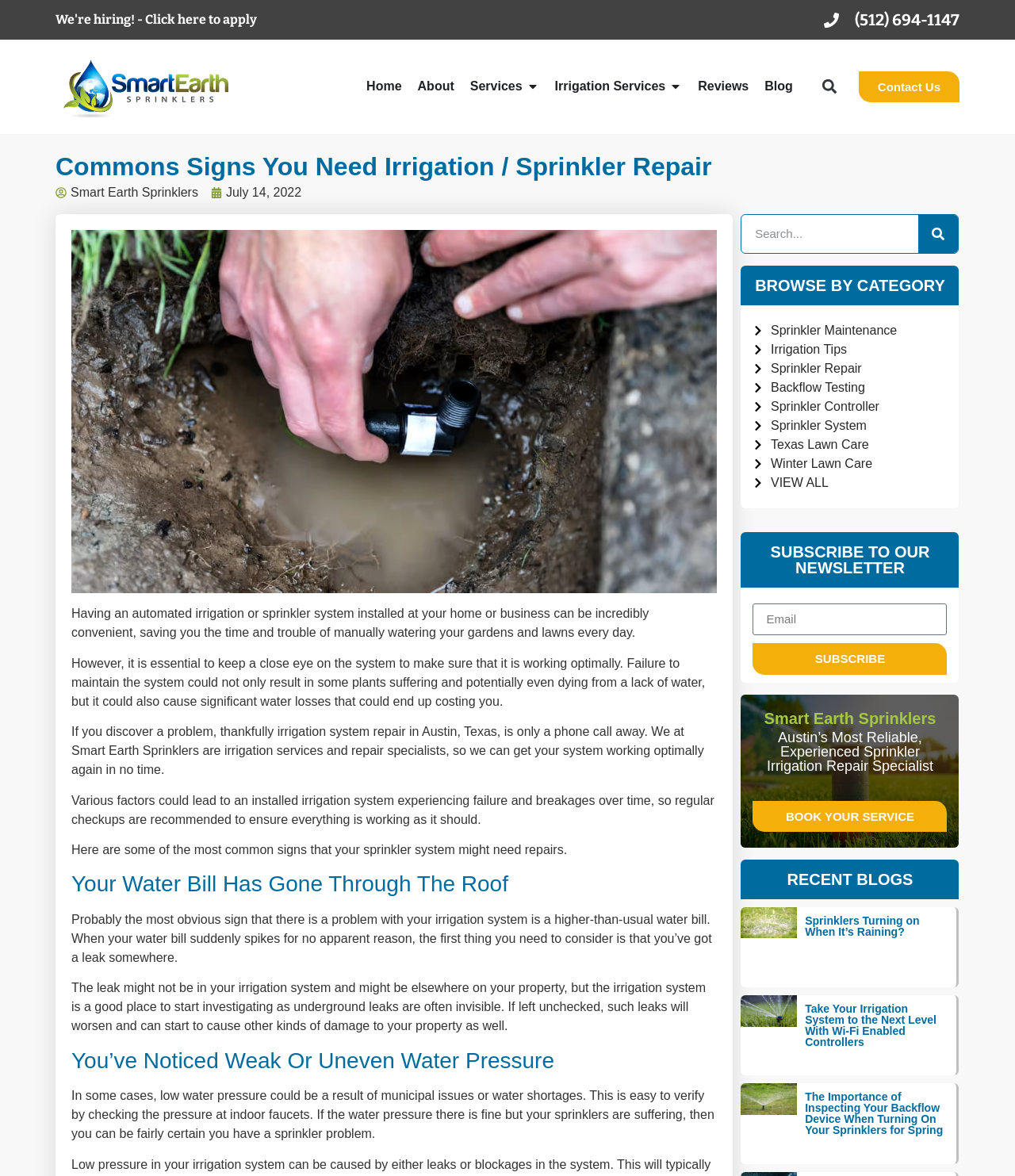Determine the bounding box coordinates of the section I need to click to execute the following instruction: "Read the 'Blog' page". Provide the coordinates as four float numbers between 0 and 1, i.e., [left, top, right, bottom].

[0.753, 0.066, 0.781, 0.082]